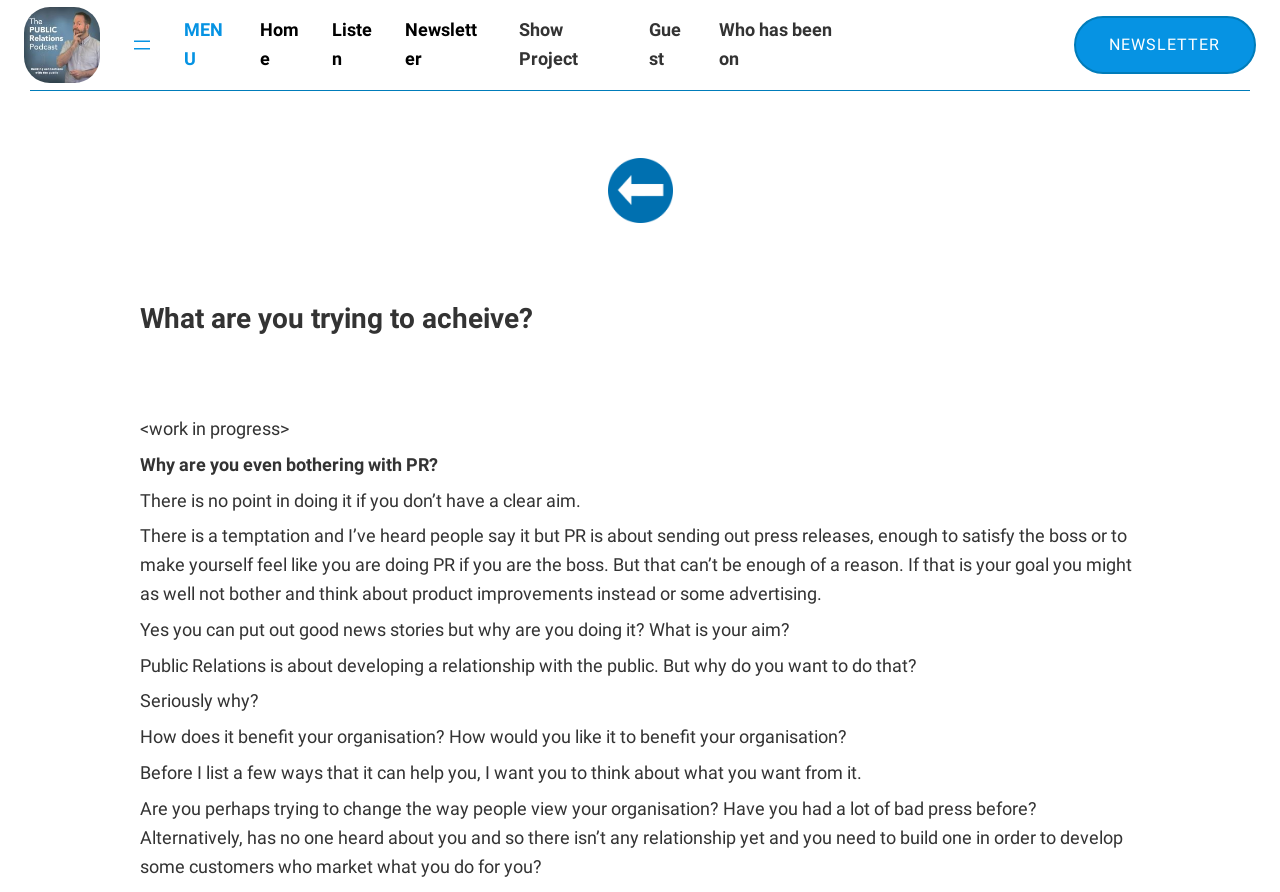Please answer the following question using a single word or phrase: 
What is the relationship between PR and product improvements?

Alternative to PR